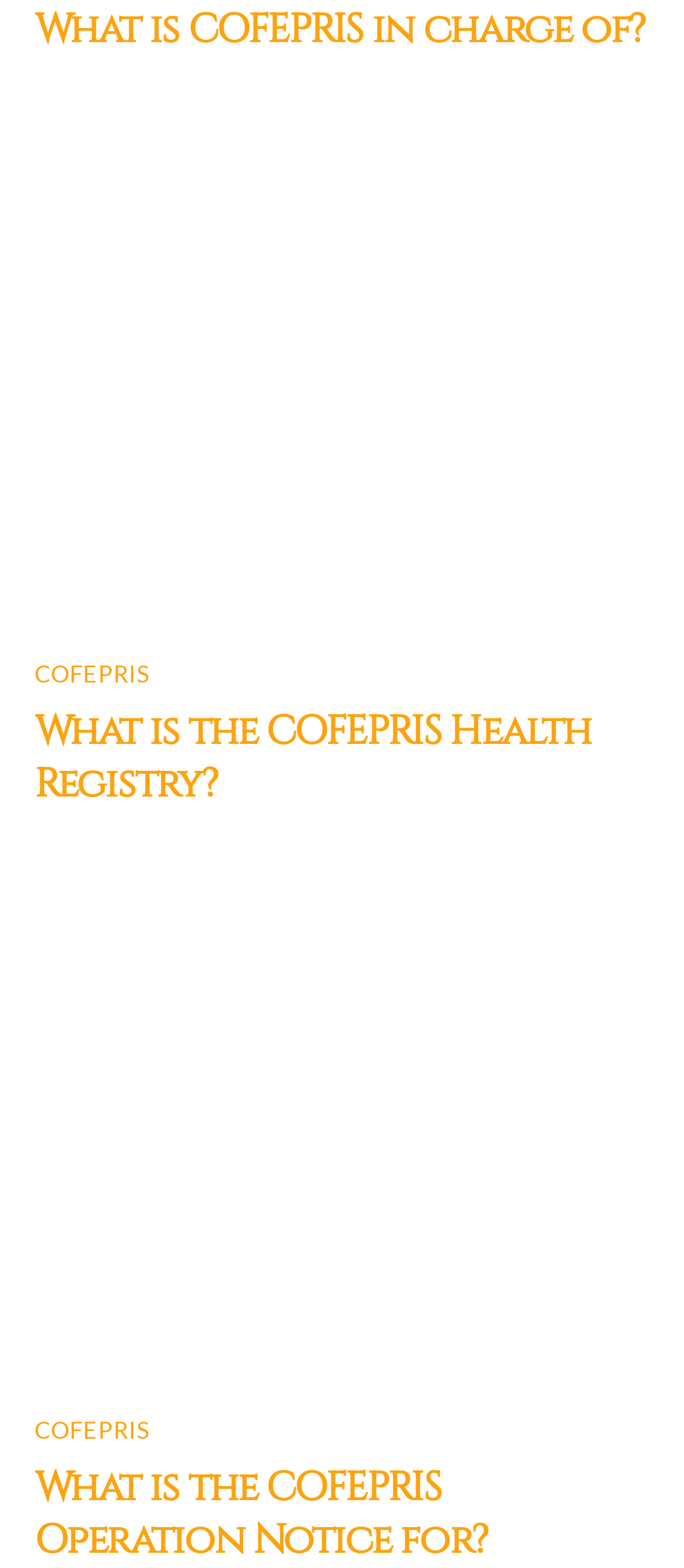Please give a short response to the question using one word or a phrase:
What is the COFEPRIS Health Registry?

Registry